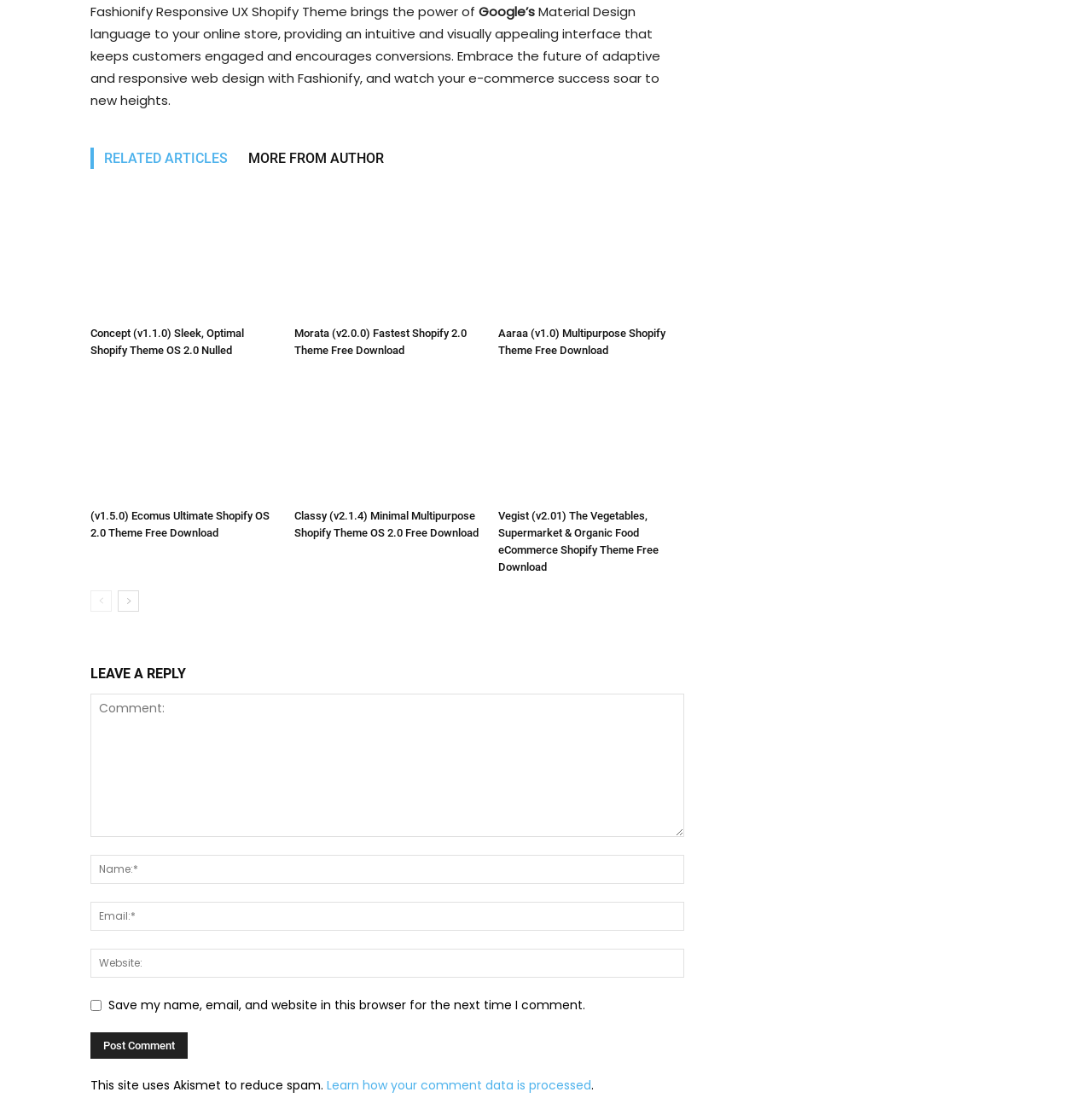Predict the bounding box coordinates of the area that should be clicked to accomplish the following instruction: "Learn how your comment data is processed". The bounding box coordinates should consist of four float numbers between 0 and 1, i.e., [left, top, right, bottom].

[0.299, 0.981, 0.541, 0.996]